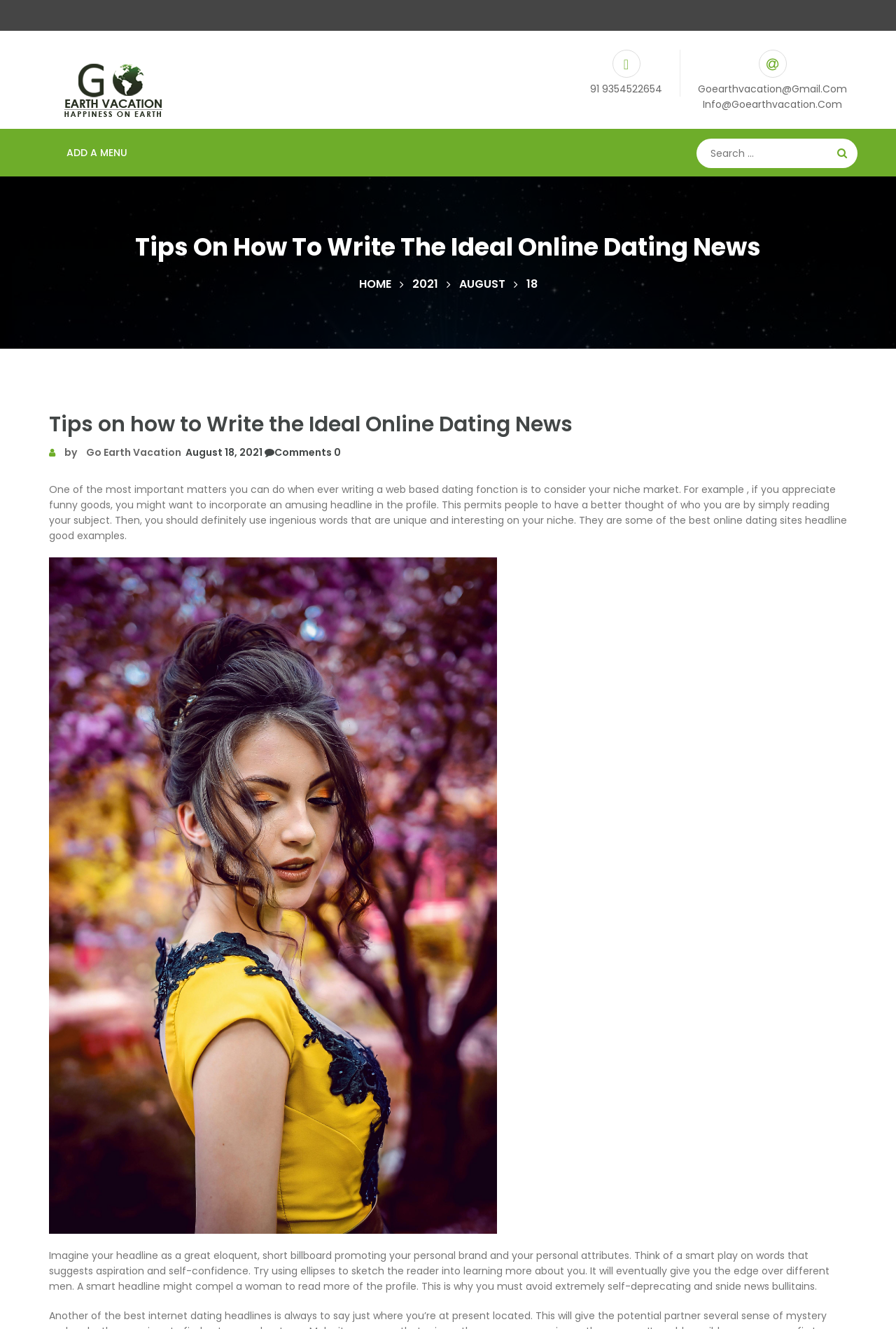Using the webpage screenshot, find the UI element described by Comments 0. Provide the bounding box coordinates in the format (top-left x, top-left y, bottom-right x, bottom-right y), ensuring all values are floating point numbers between 0 and 1.

[0.293, 0.335, 0.38, 0.346]